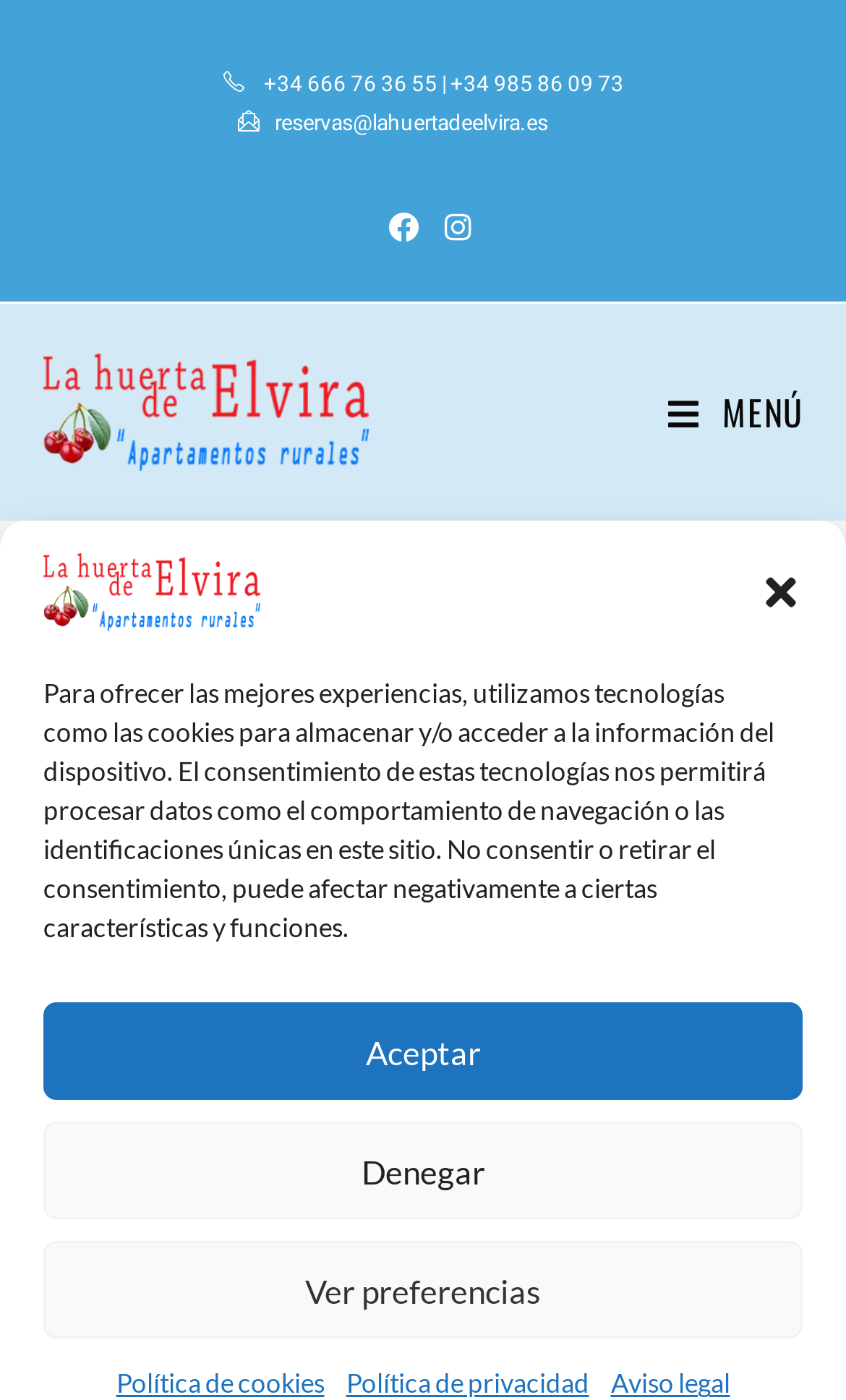Extract the main heading text from the webpage.

404: Página no encontrada